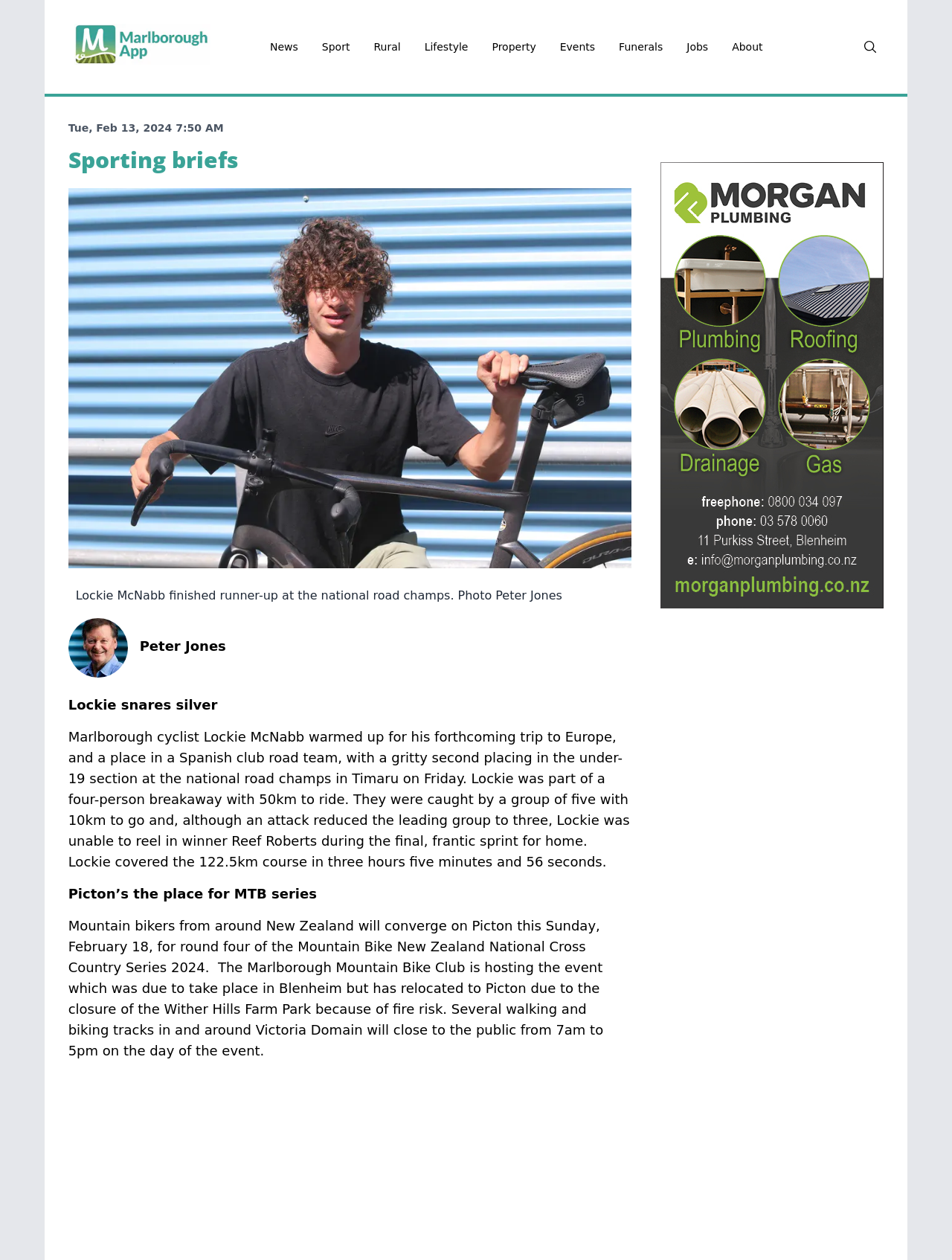Offer a detailed account of what is visible on the webpage.

The webpage is about sporting news and briefs from Marlborough. At the top left, there is a logo of the Marlborough App, accompanied by a navigation menu with links to different sections such as News, Sport, Rural, Lifestyle, Property, Events, Funerals, Jobs, and About. 

Below the navigation menu, there is a date and time display showing "Tue, Feb 13, 2024 7:50 AM". The main content of the page is headed by a title "Sporting briefs" and features a news card with an image. 

The first news article is about Lockie McNabb, a Marlborough cyclist who finished runner-up at the national road champs. The article includes a photo of Lockie McNabb by Peter Jones and a detailed description of his performance. 

To the left of the article, there is an avatar image and a heading "Lockie snares silver". The article is followed by another news brief titled "Picton’s the place for MTB series", which discusses an upcoming mountain biking event in Picton. 

On the right side of the page, there is an advertisement iframe. At the bottom of the page, there is another iframe, possibly containing more content or ads.